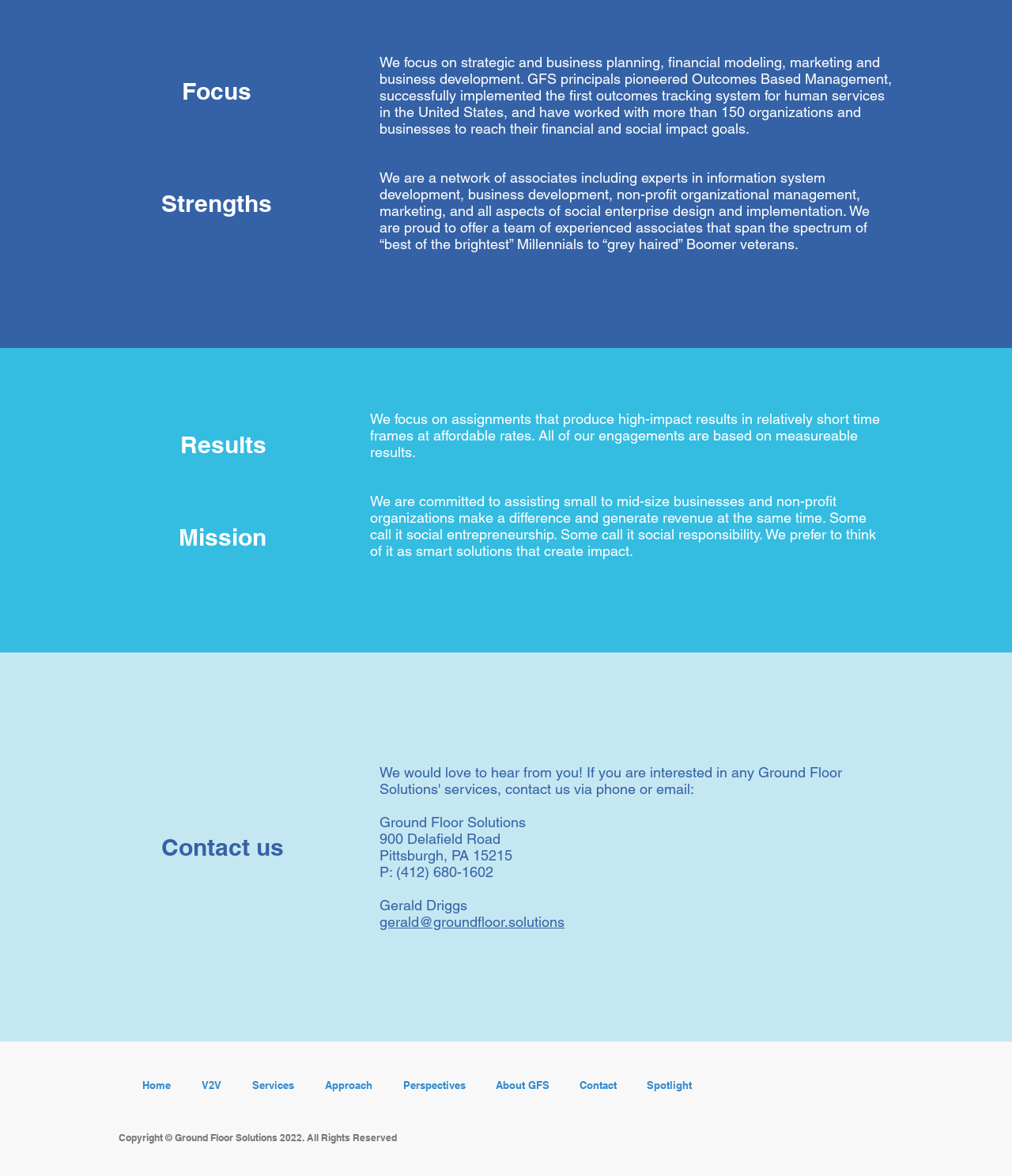Please find the bounding box coordinates (top-left x, top-left y, bottom-right x, bottom-right y) in the screenshot for the UI element described as follows: V2V

[0.184, 0.906, 0.234, 0.939]